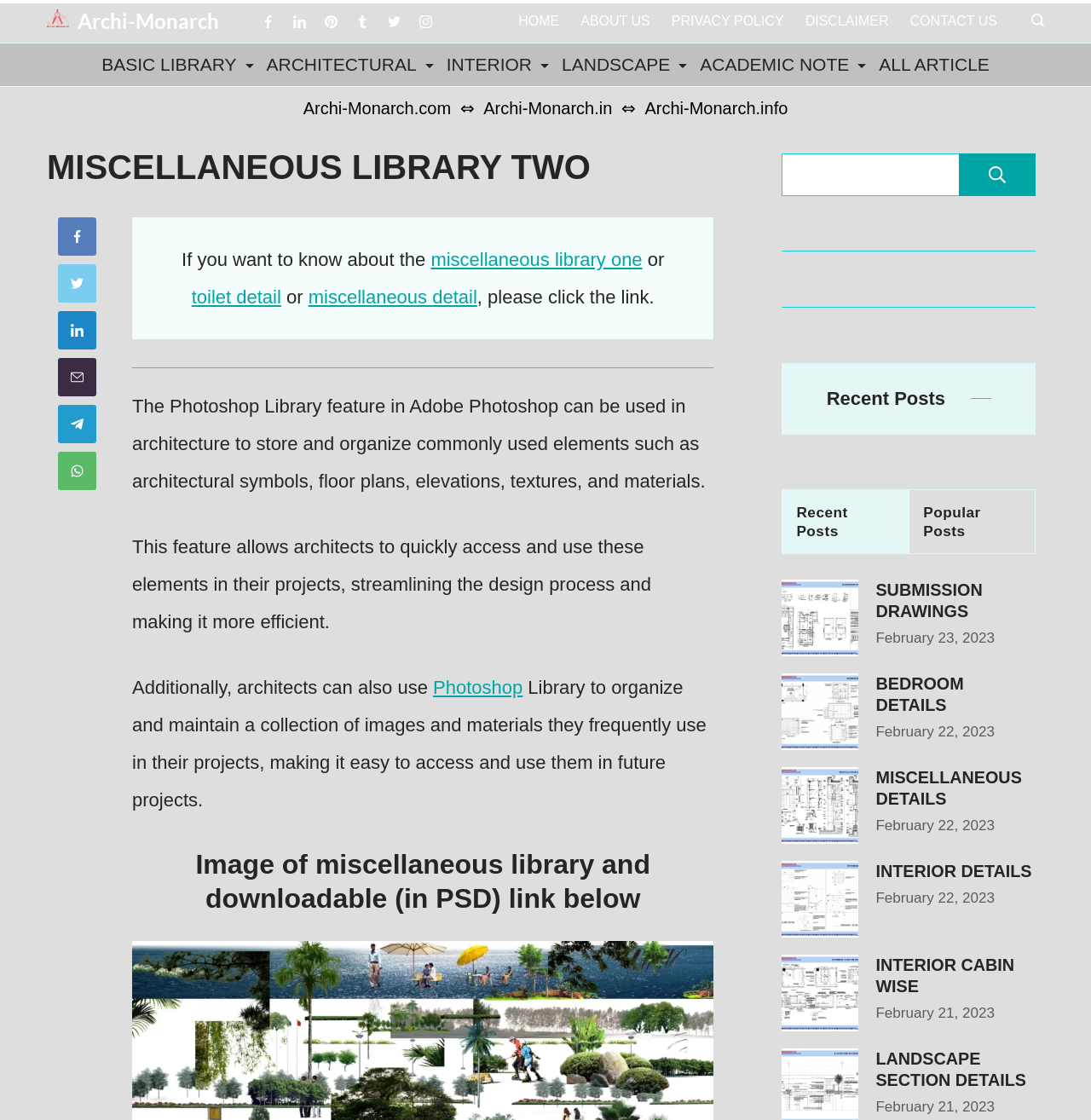Please mark the bounding box coordinates of the area that should be clicked to carry out the instruction: "Click the 'BASIC LIBRARY' link".

[0.093, 0.04, 0.238, 0.076]